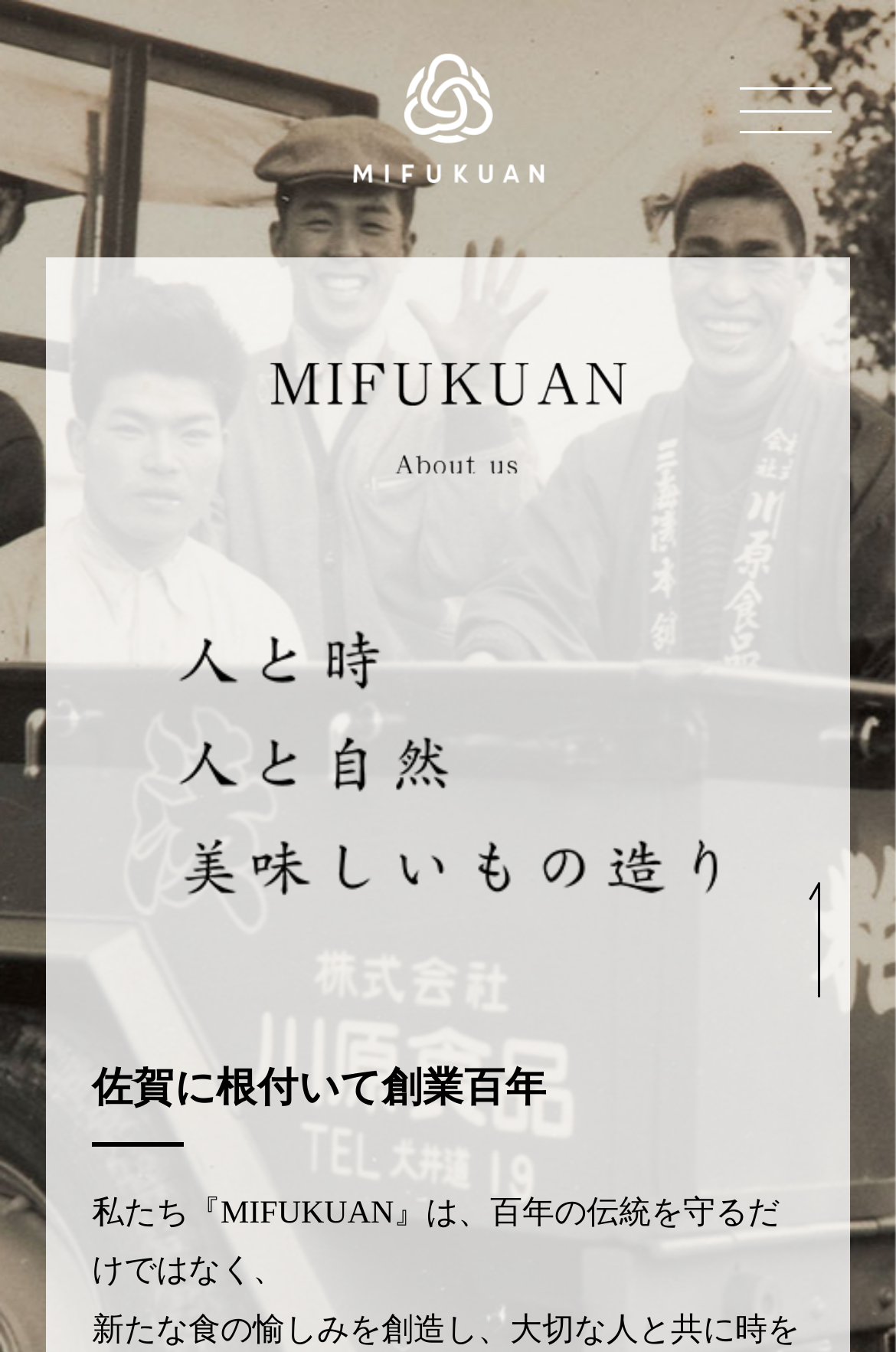Using the information shown in the image, answer the question with as much detail as possible: What is the name of the company?

The name of the company can be found in the heading element at the top of the page, which reads 'シェフ専用の柚子こしょうは本場九州の老舗「MIFUKUAN」'.